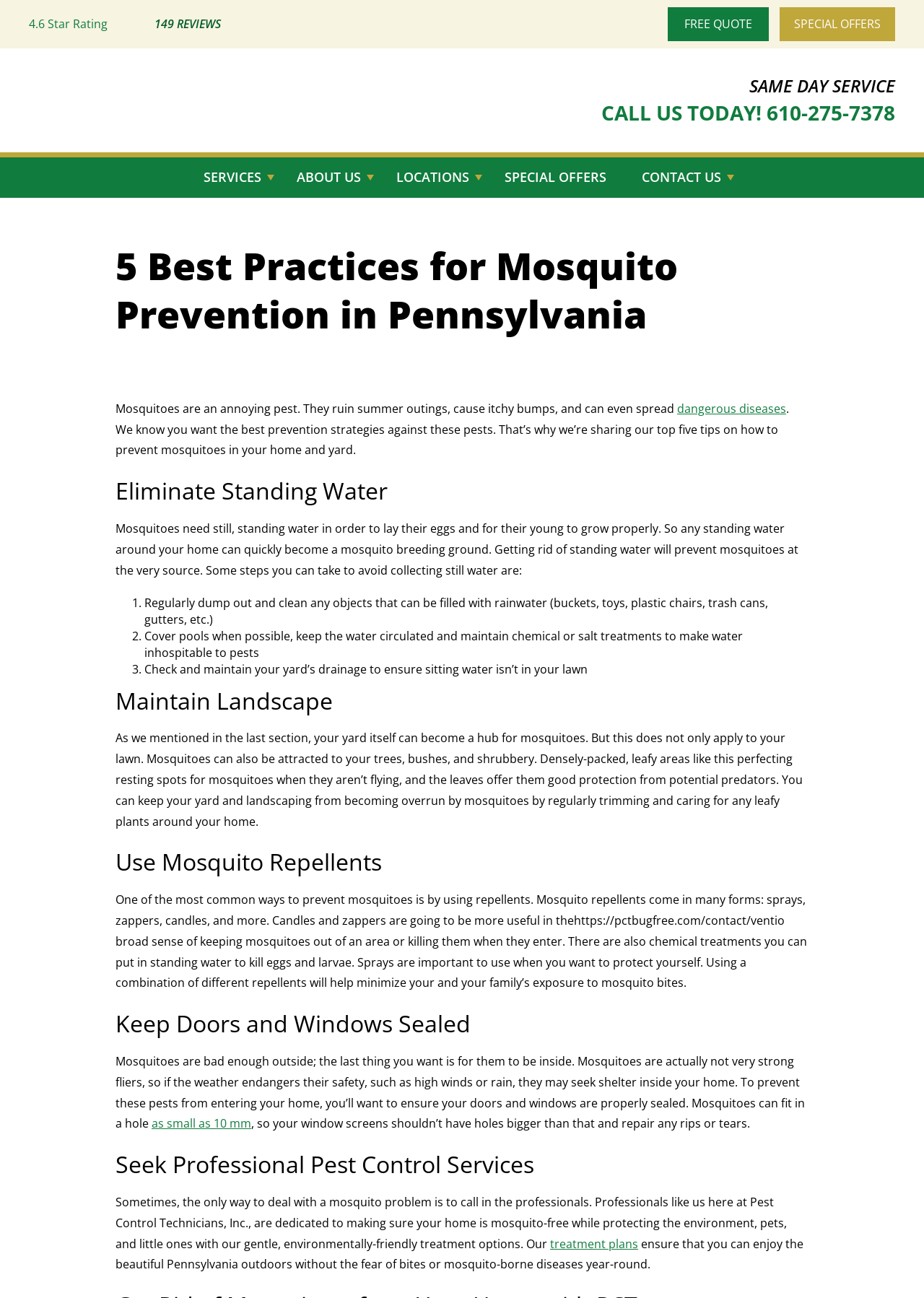Can you identify the bounding box coordinates of the clickable region needed to carry out this instruction: 'Click the 'FREE QUOTE' button'? The coordinates should be four float numbers within the range of 0 to 1, stated as [left, top, right, bottom].

[0.723, 0.006, 0.832, 0.032]